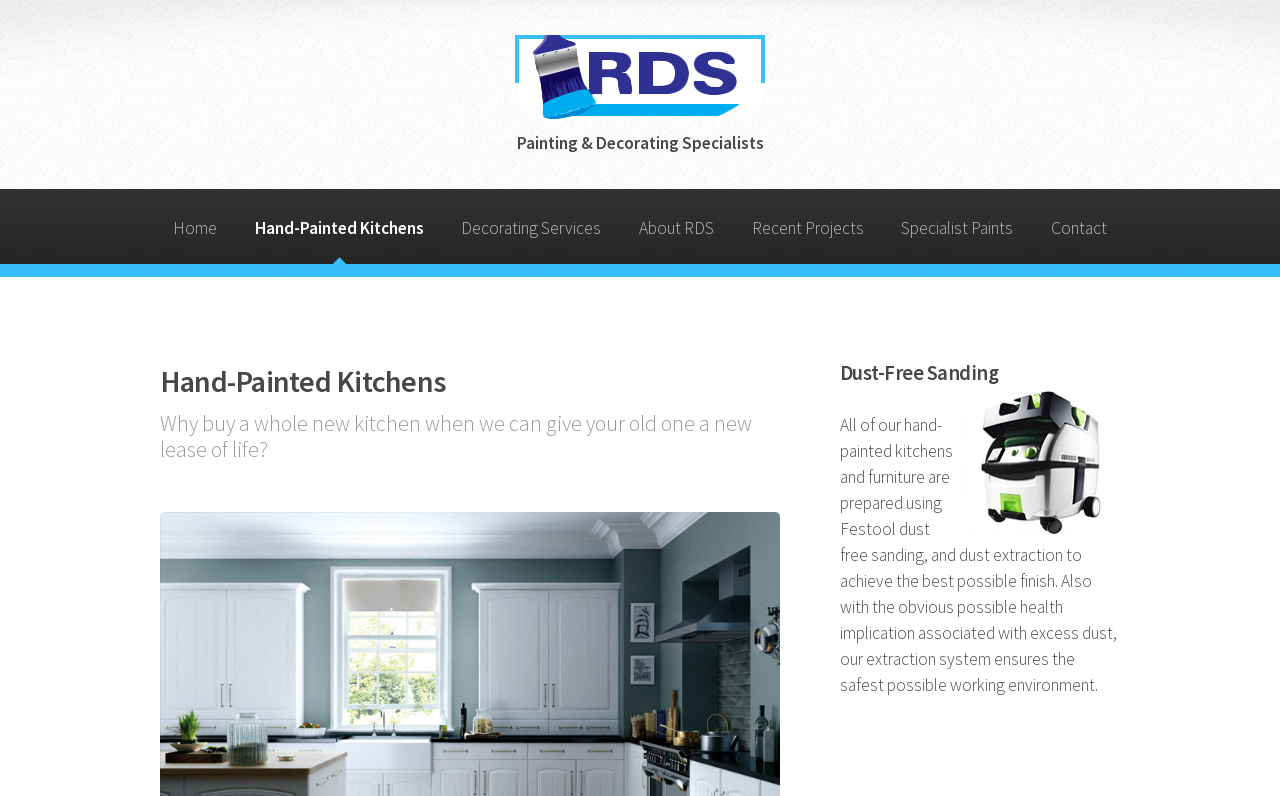Predict the bounding box coordinates of the area that should be clicked to accomplish the following instruction: "Click on the 'RDS Painting & Decorating Specialists' logo". The bounding box coordinates should consist of four float numbers between 0 and 1, i.e., [left, top, right, bottom].

[0.402, 0.044, 0.598, 0.149]